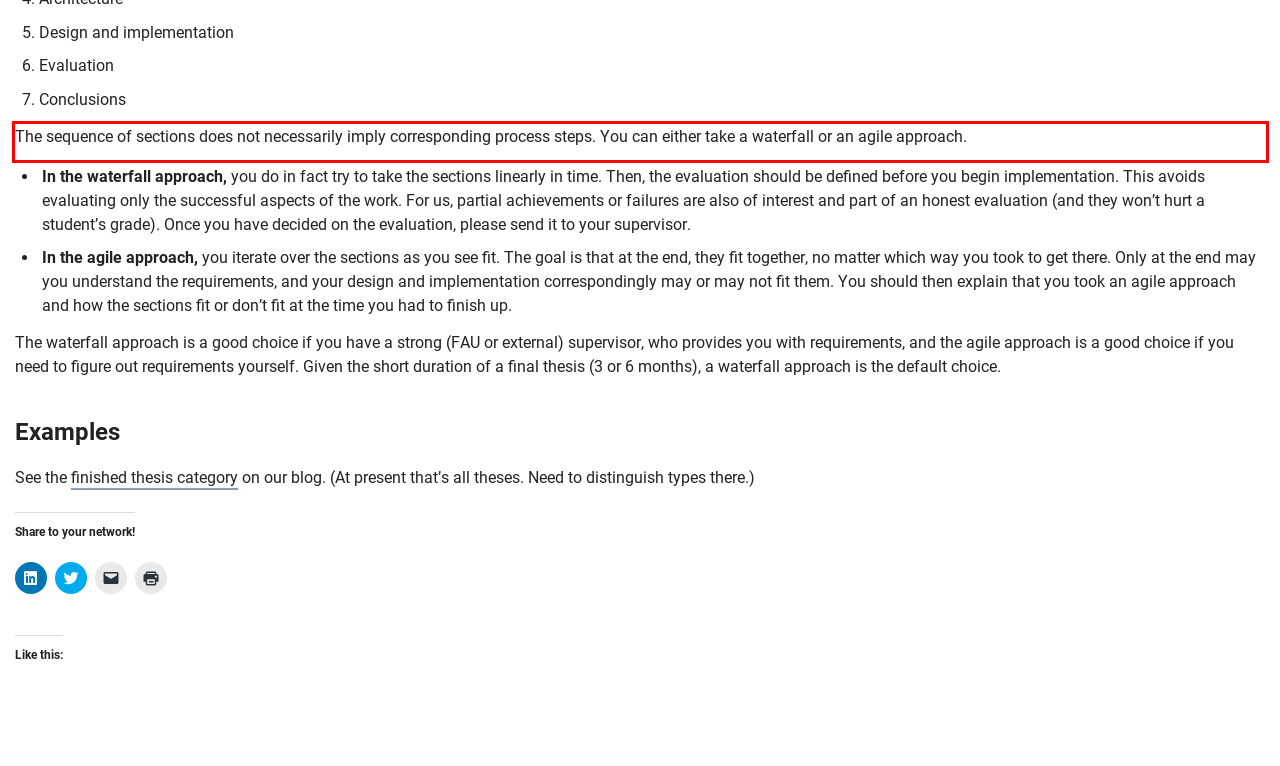Using the provided screenshot of a webpage, recognize and generate the text found within the red rectangle bounding box.

The sequence of sections does not necessarily imply corresponding process steps. You can either take a waterfall or an agile approach.